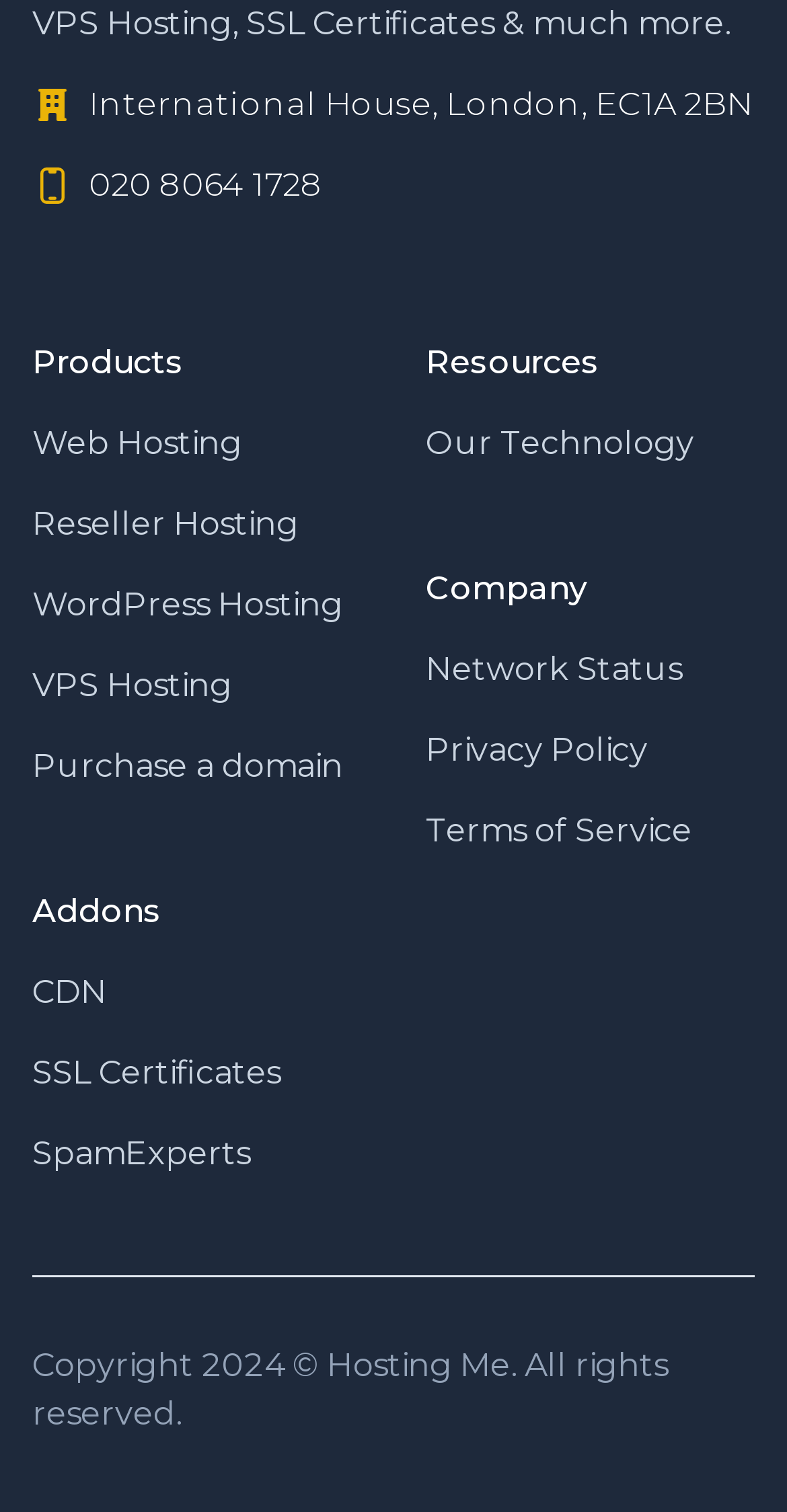Find the bounding box coordinates for the area that should be clicked to accomplish the instruction: "Explore CDN Addons".

[0.041, 0.643, 0.136, 0.669]